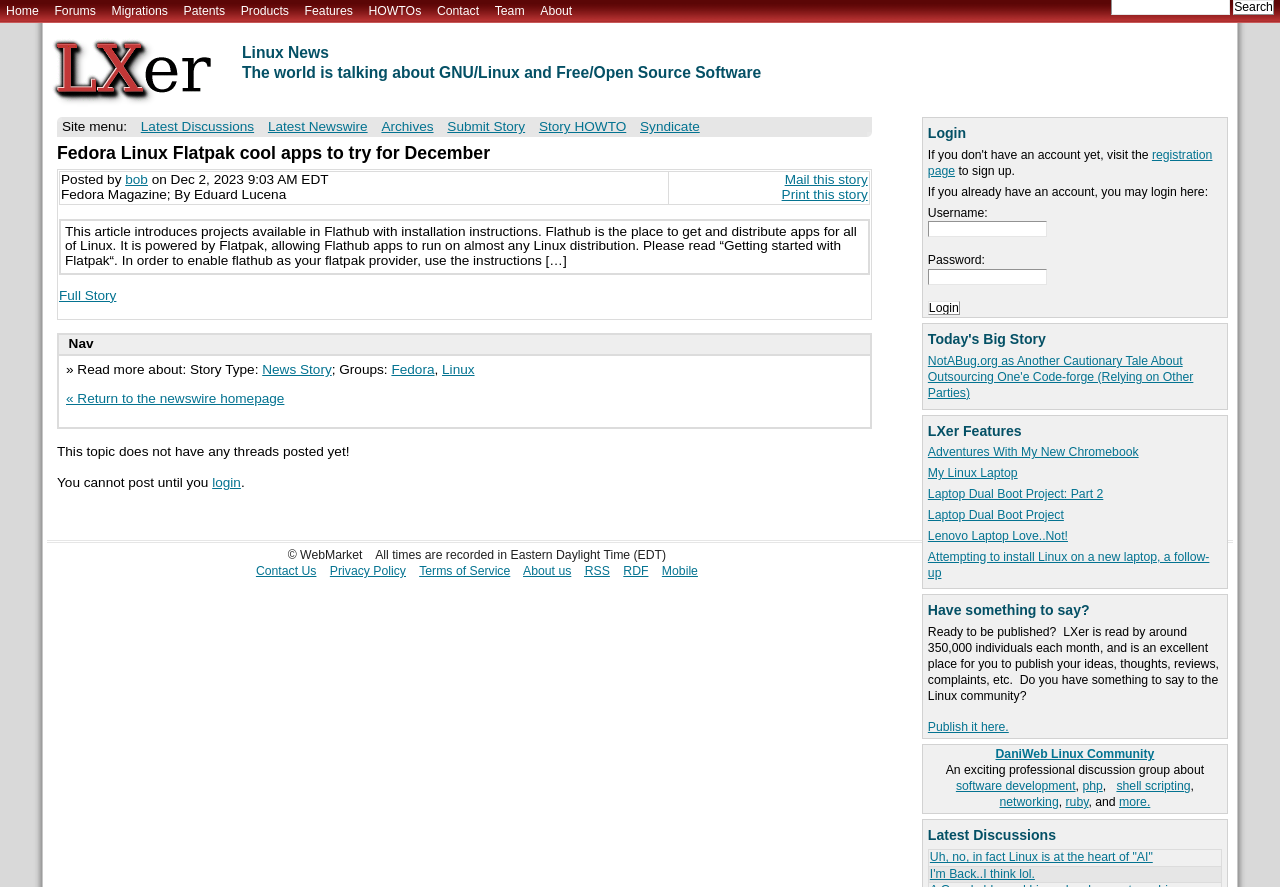Please determine the bounding box coordinates of the element's region to click in order to carry out the following instruction: "Search". The coordinates should be four float numbers between 0 and 1, i.e., [left, top, right, bottom].

None